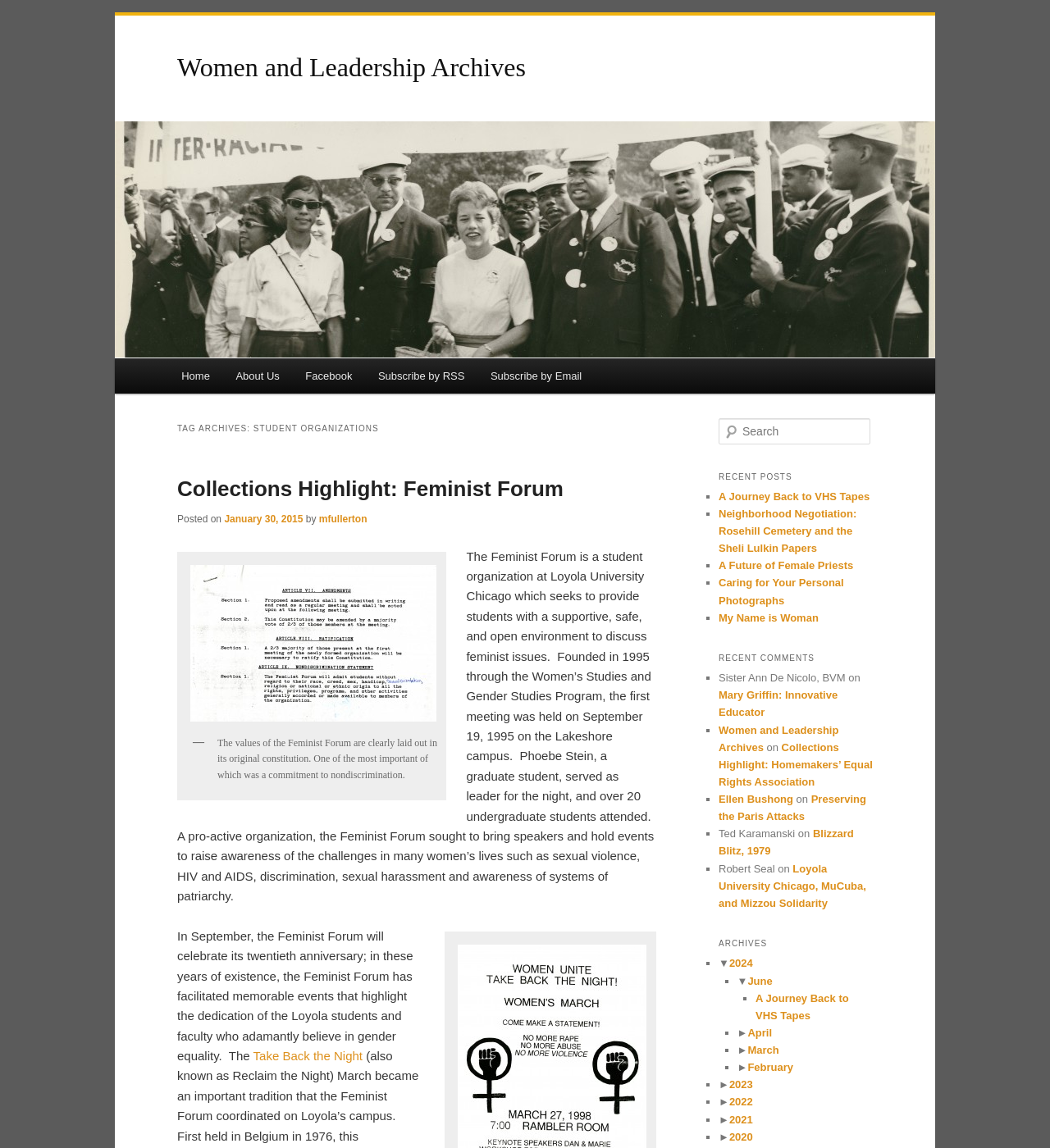Using the image as a reference, answer the following question in as much detail as possible:
What is the name of the student organization described in the article?

The article describes the Feminist Forum, a student organization at Loyola University Chicago, which was founded in 1995 through the Women’s Studies and Gender Studies Program. The organization seeks to provide students with a supportive, safe, and open environment to discuss feminist issues.